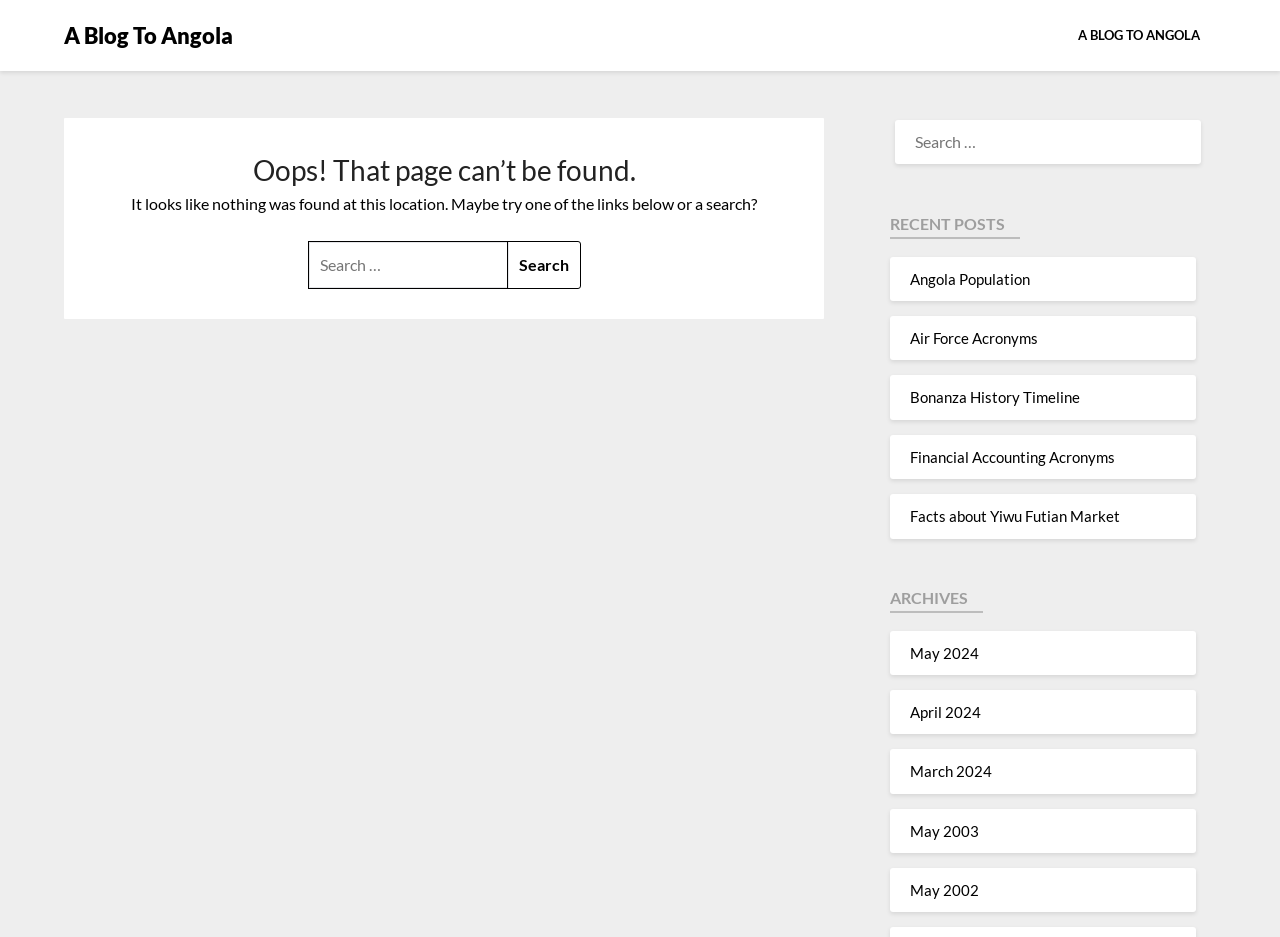Provide the bounding box coordinates of the HTML element described as: "A Blog To Angola". The bounding box coordinates should be four float numbers between 0 and 1, i.e., [left, top, right, bottom].

[0.05, 0.019, 0.182, 0.057]